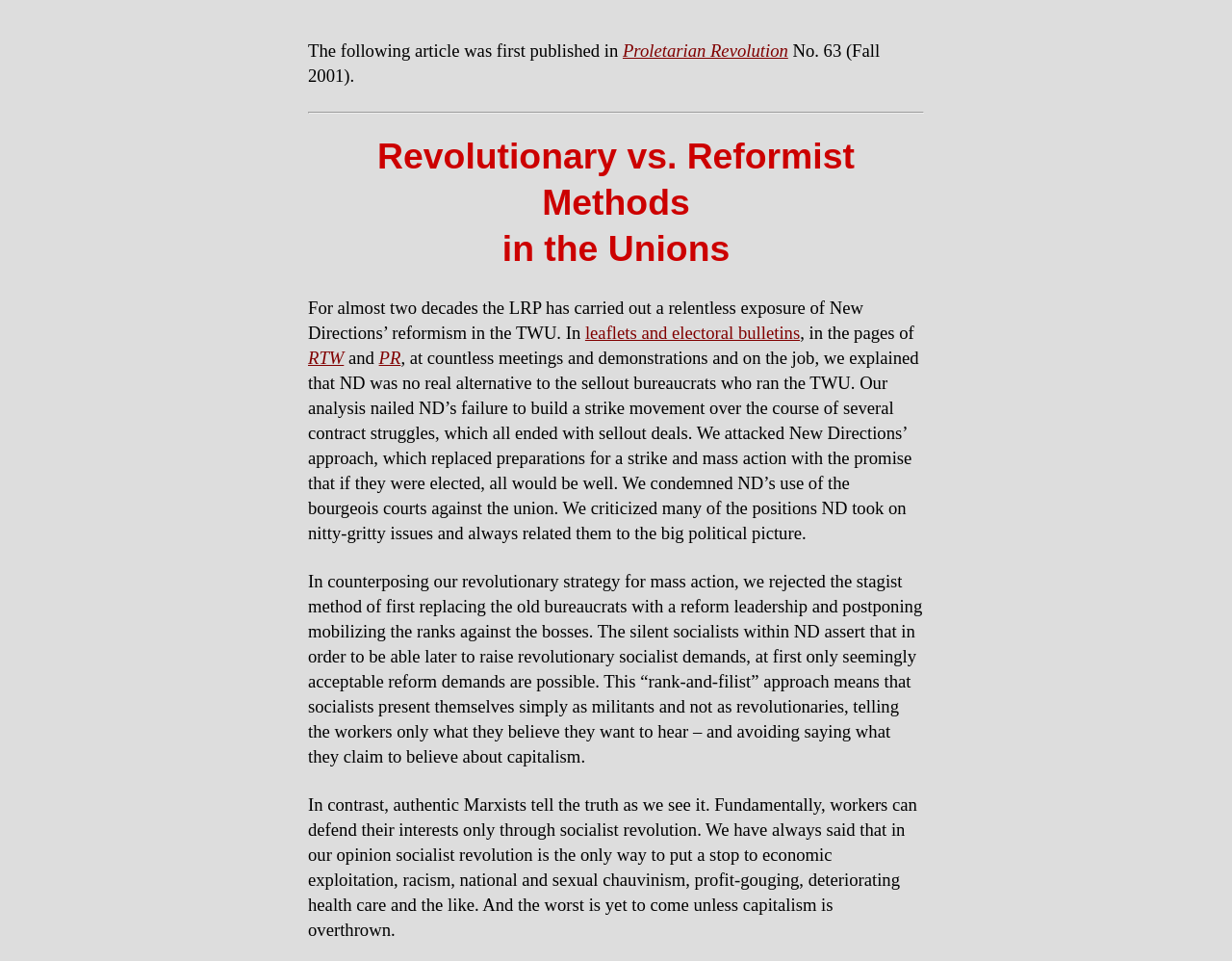Find and provide the bounding box coordinates for the UI element described with: "leaflets and electoral bulletins".

[0.475, 0.336, 0.649, 0.357]